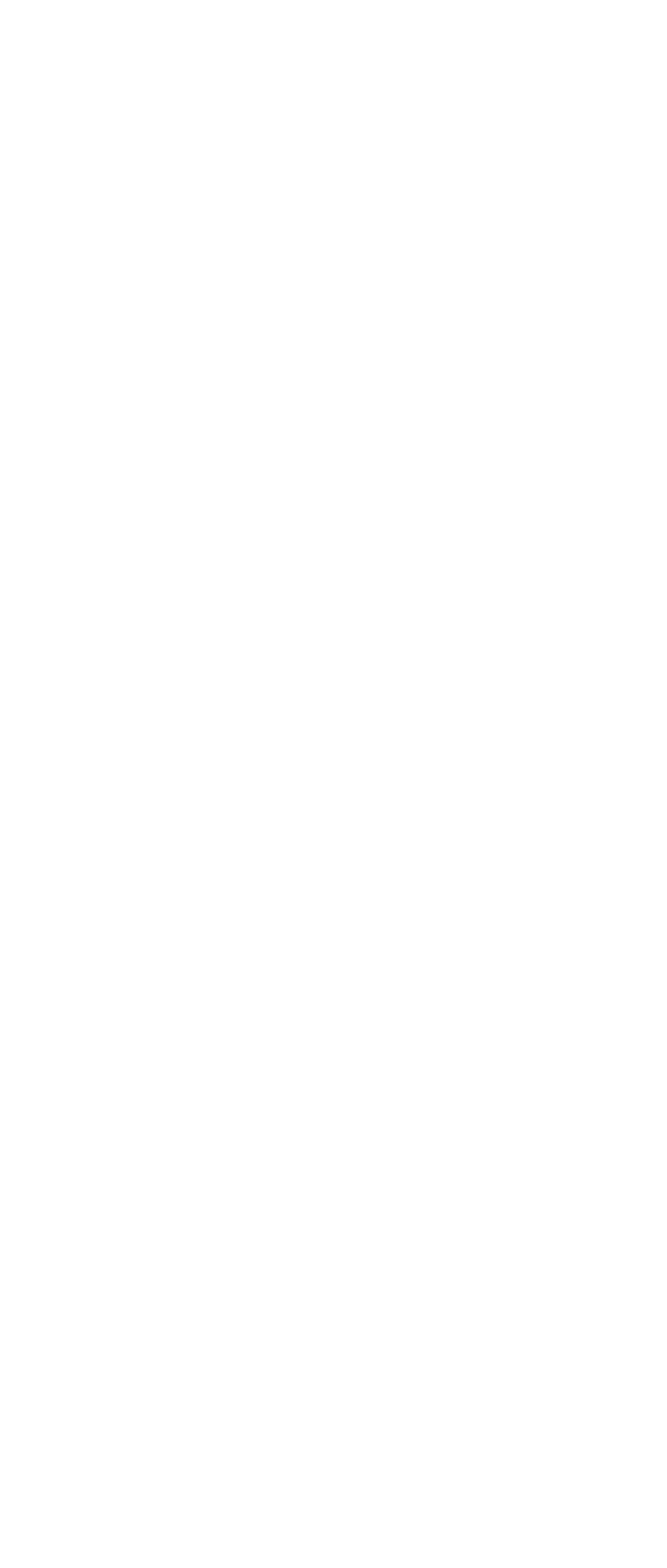What is the purpose of the section above the featured posts?
Please use the visual content to give a single word or phrase answer.

Leave a reply